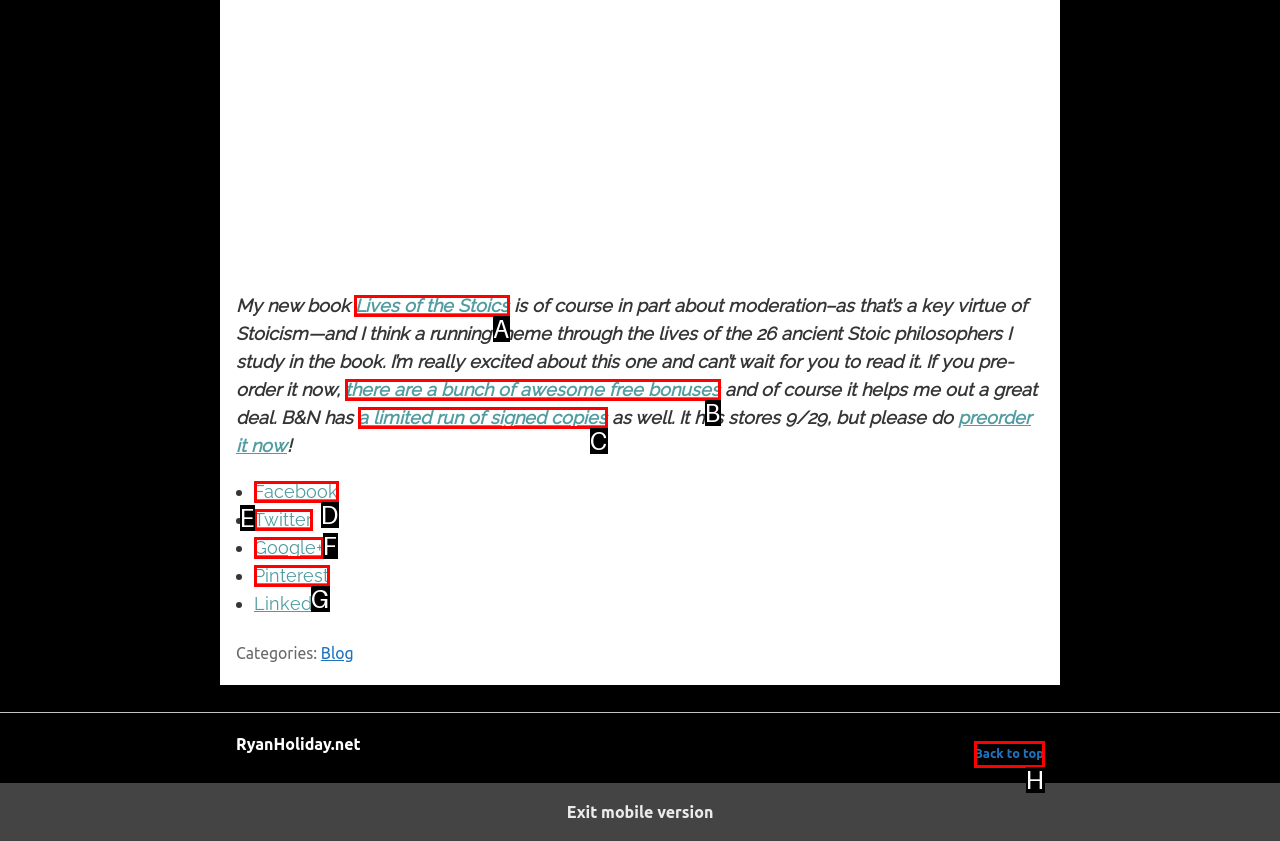Determine which UI element I need to click to achieve the following task: Click on 'Lives of the Stoics' Provide your answer as the letter of the selected option.

A